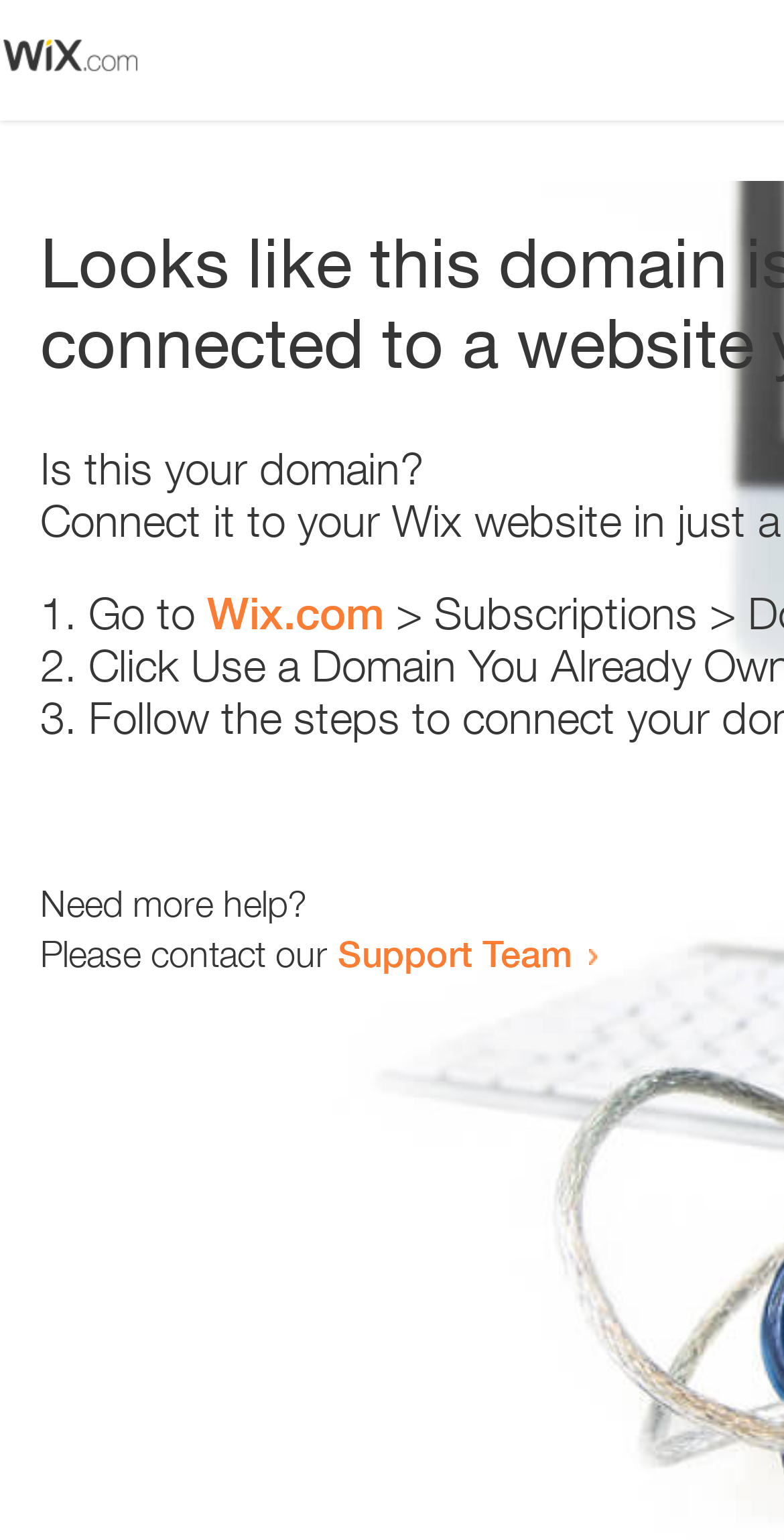Use a single word or phrase to answer this question: 
What is the domain being referred to?

Wix.com